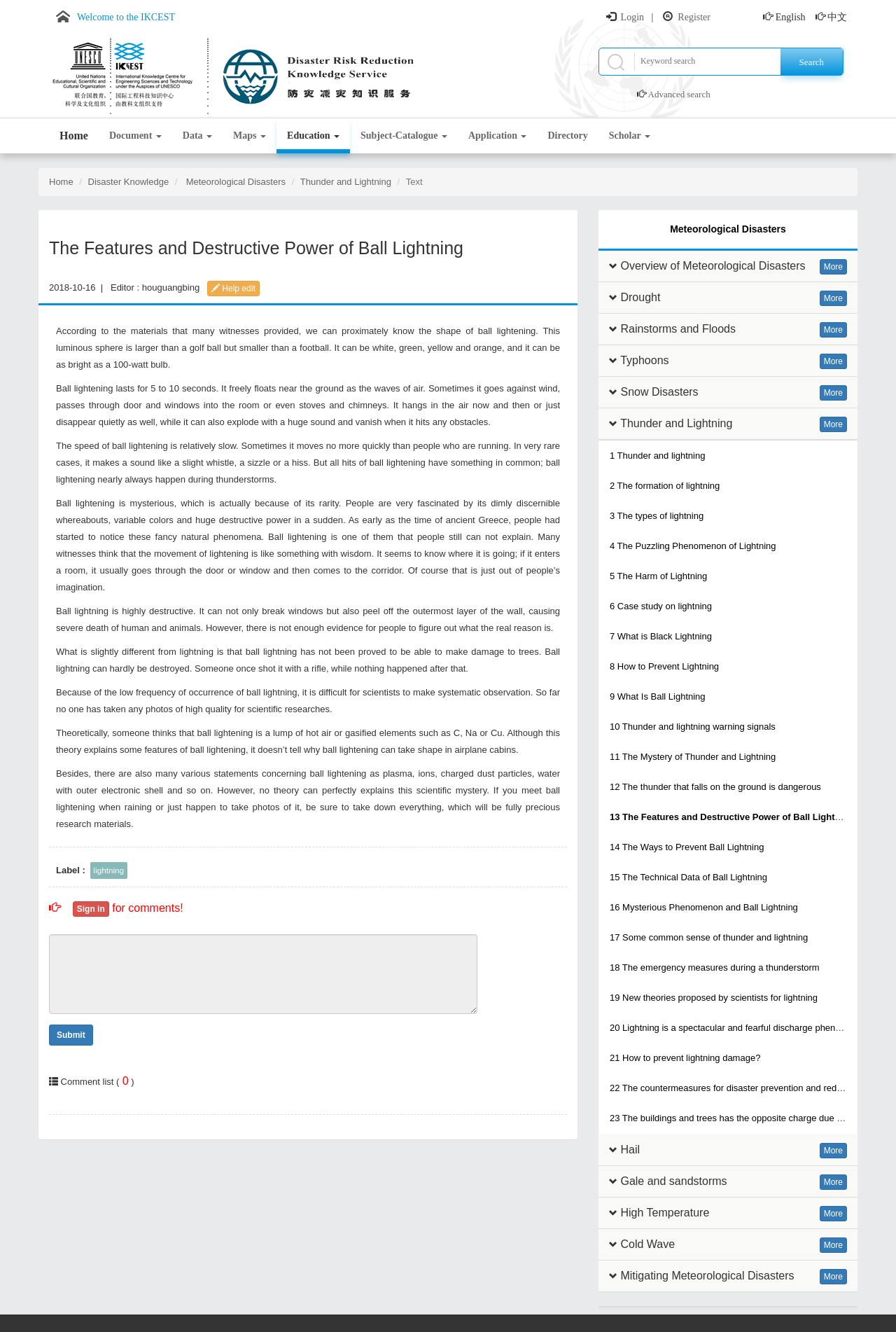Identify the bounding box coordinates of the clickable region to carry out the given instruction: "Click on the 'Thunder and Lightning' link".

[0.335, 0.132, 0.437, 0.14]